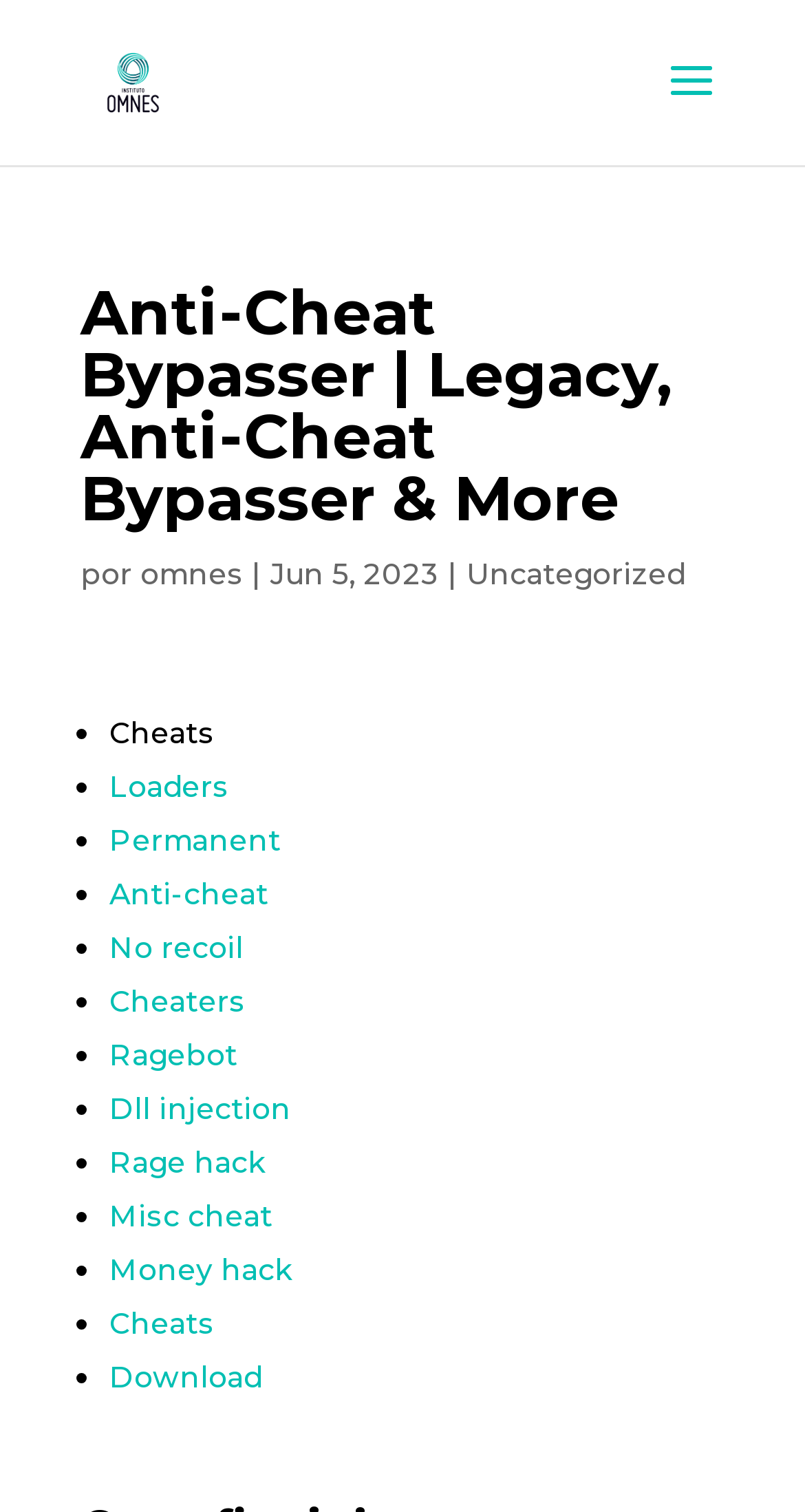Please locate the clickable area by providing the bounding box coordinates to follow this instruction: "Check out Ragebot link".

[0.136, 0.685, 0.295, 0.71]